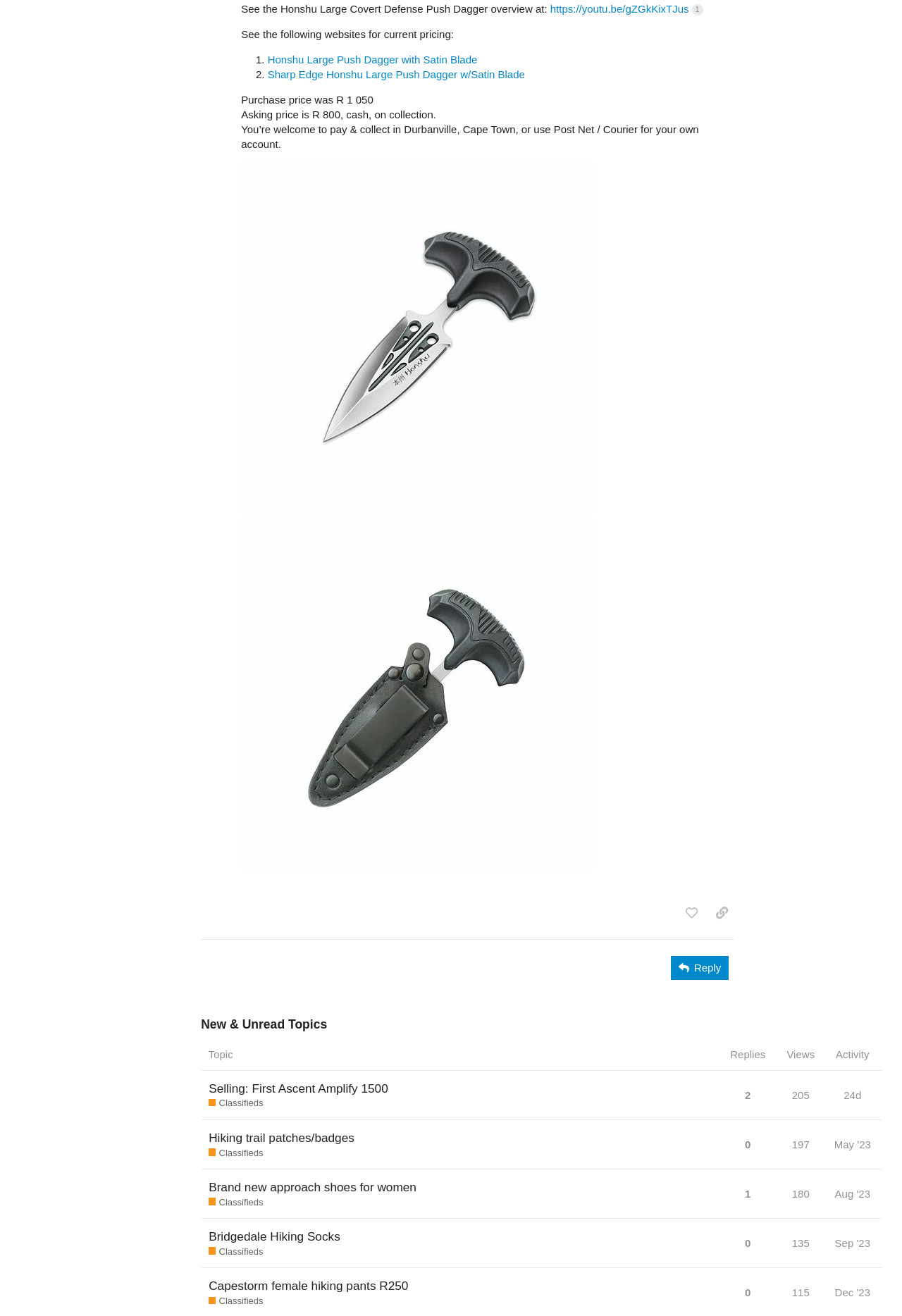Provide the bounding box for the UI element matching this description: "Sep '23".

[0.922, 0.932, 0.969, 0.957]